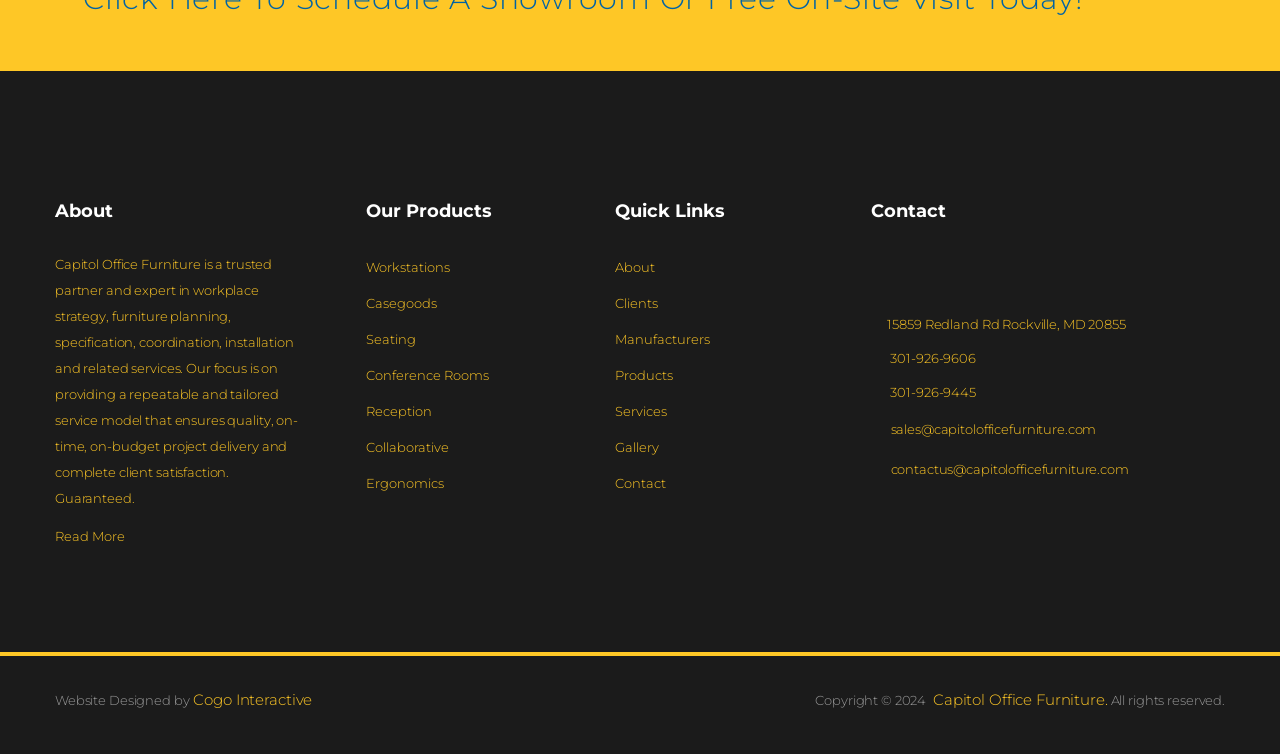Locate the bounding box coordinates of the area where you should click to accomplish the instruction: "View products".

[0.48, 0.487, 0.526, 0.509]